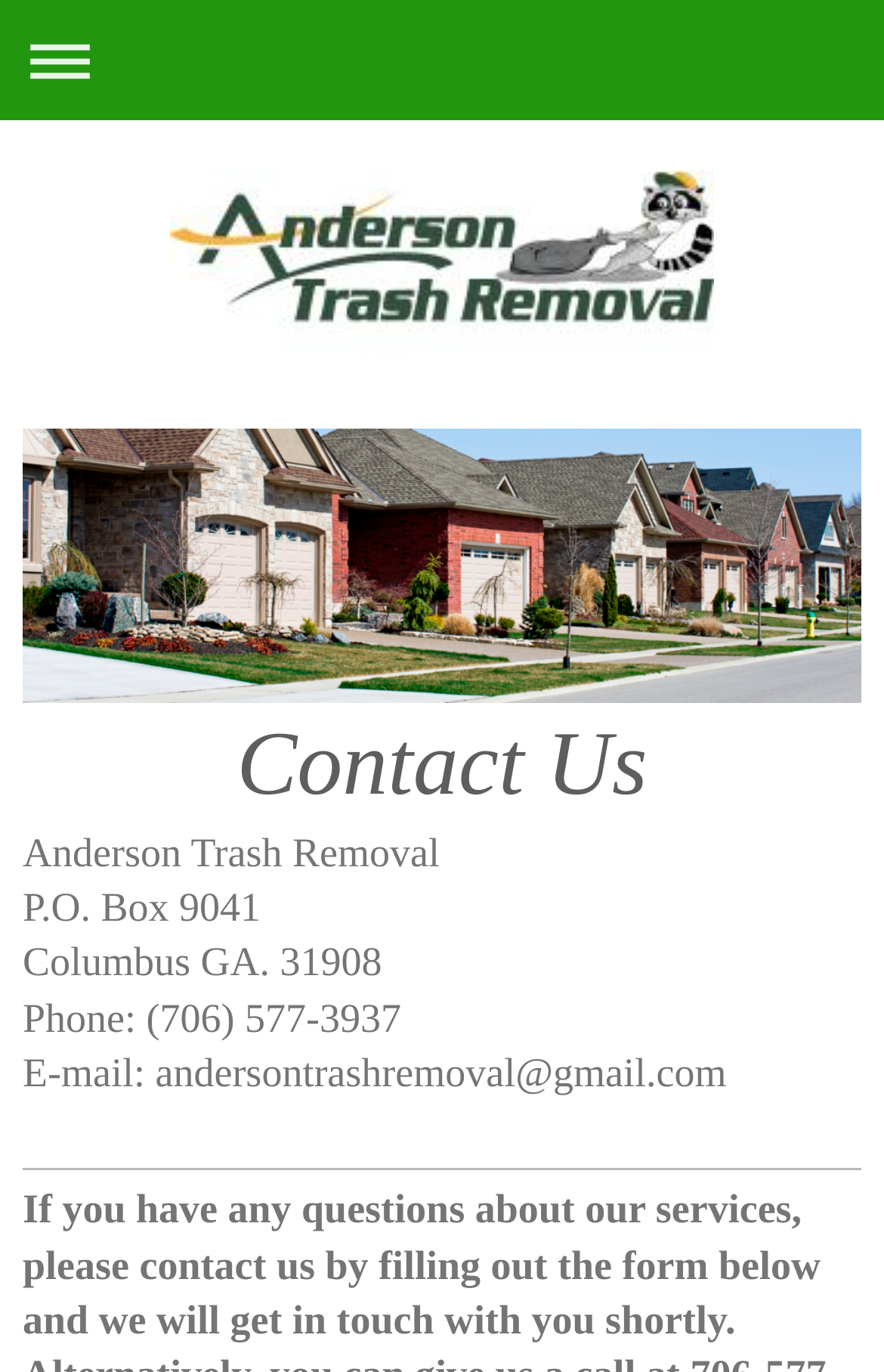What is the purpose of the link '≡ Expand/collapse navigation'?
Using the screenshot, give a one-word or short phrase answer.

To expand or collapse navigation